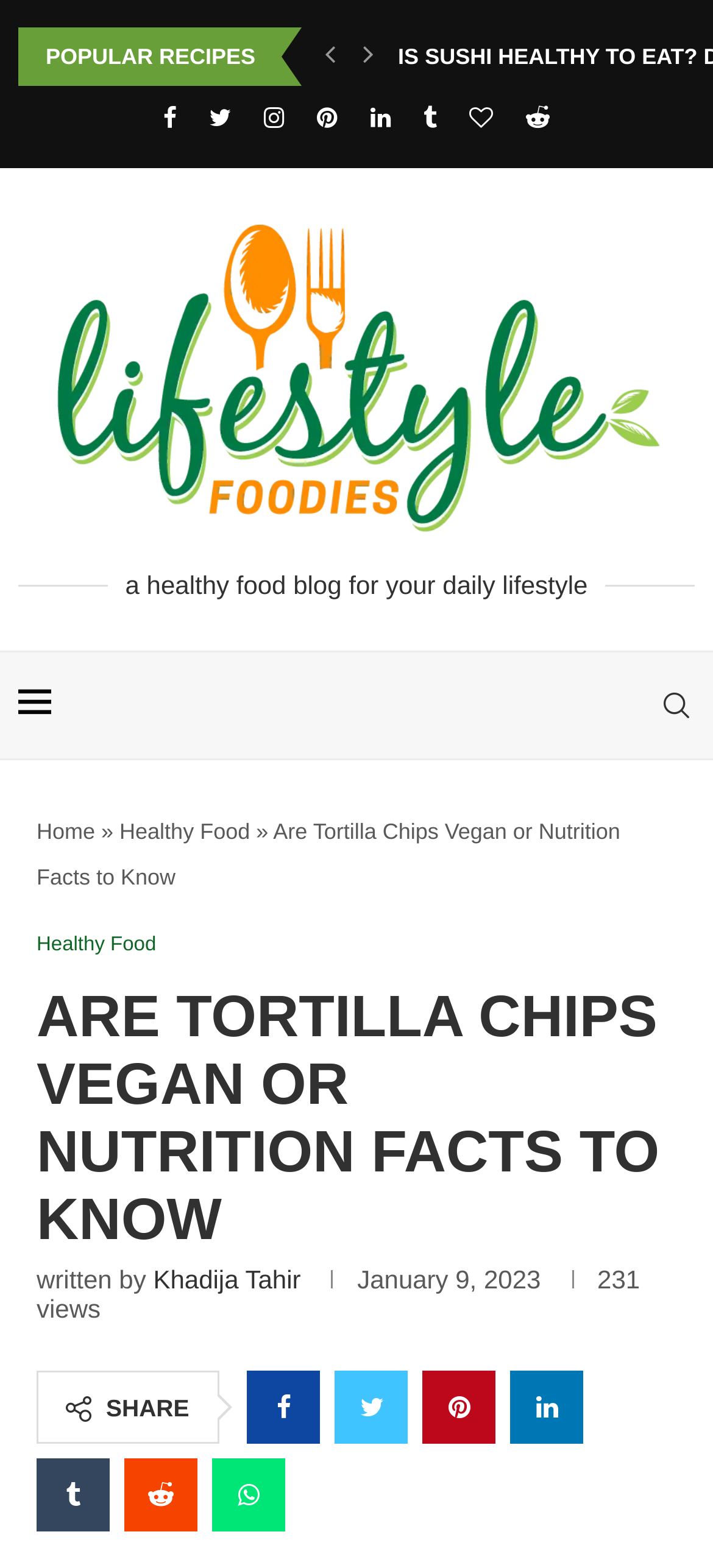Provide the bounding box coordinates of the section that needs to be clicked to accomplish the following instruction: "Generate a privacy policy."

None